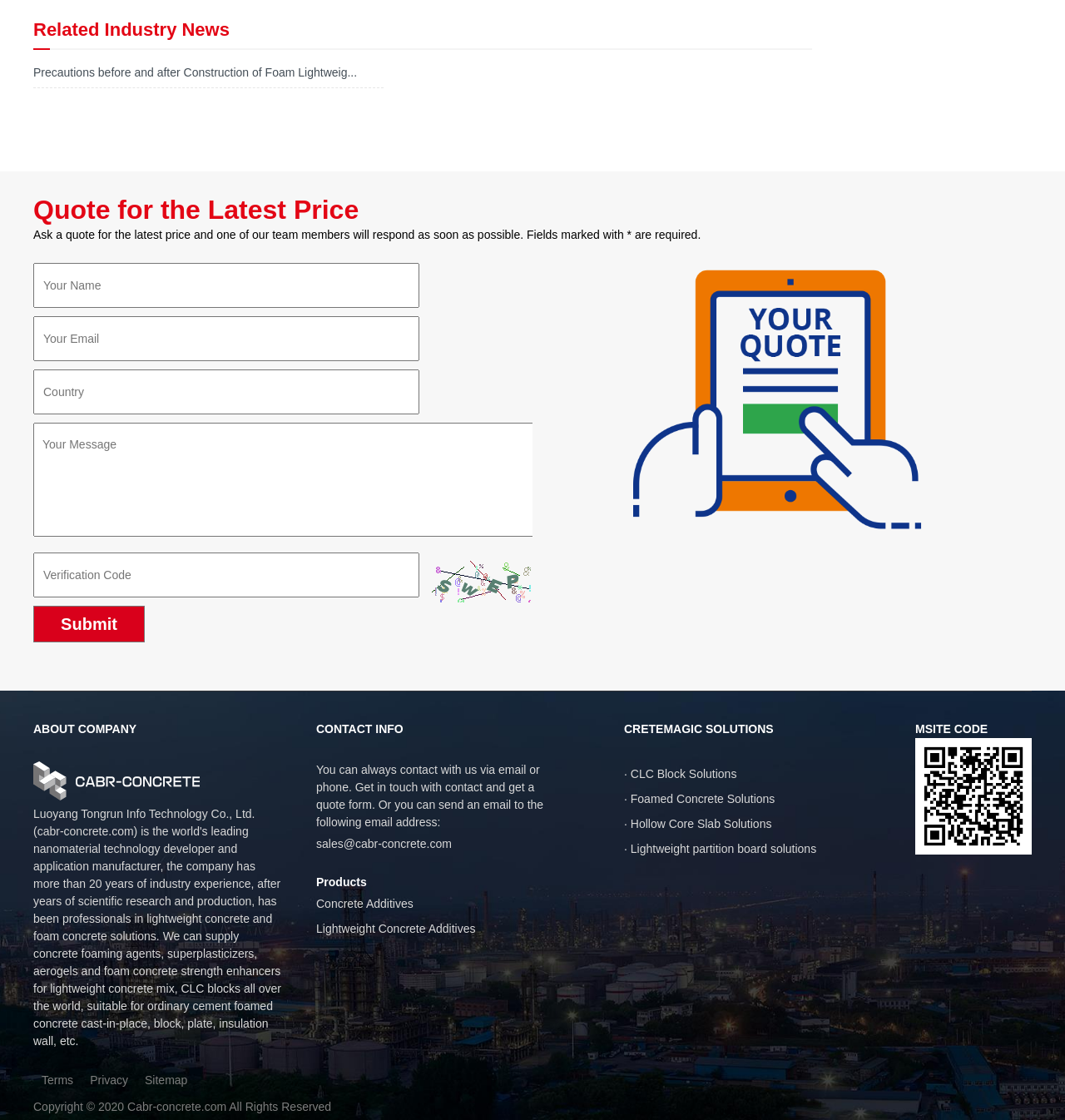Locate the bounding box coordinates of the element's region that should be clicked to carry out the following instruction: "View the changelog". The coordinates need to be four float numbers between 0 and 1, i.e., [left, top, right, bottom].

None